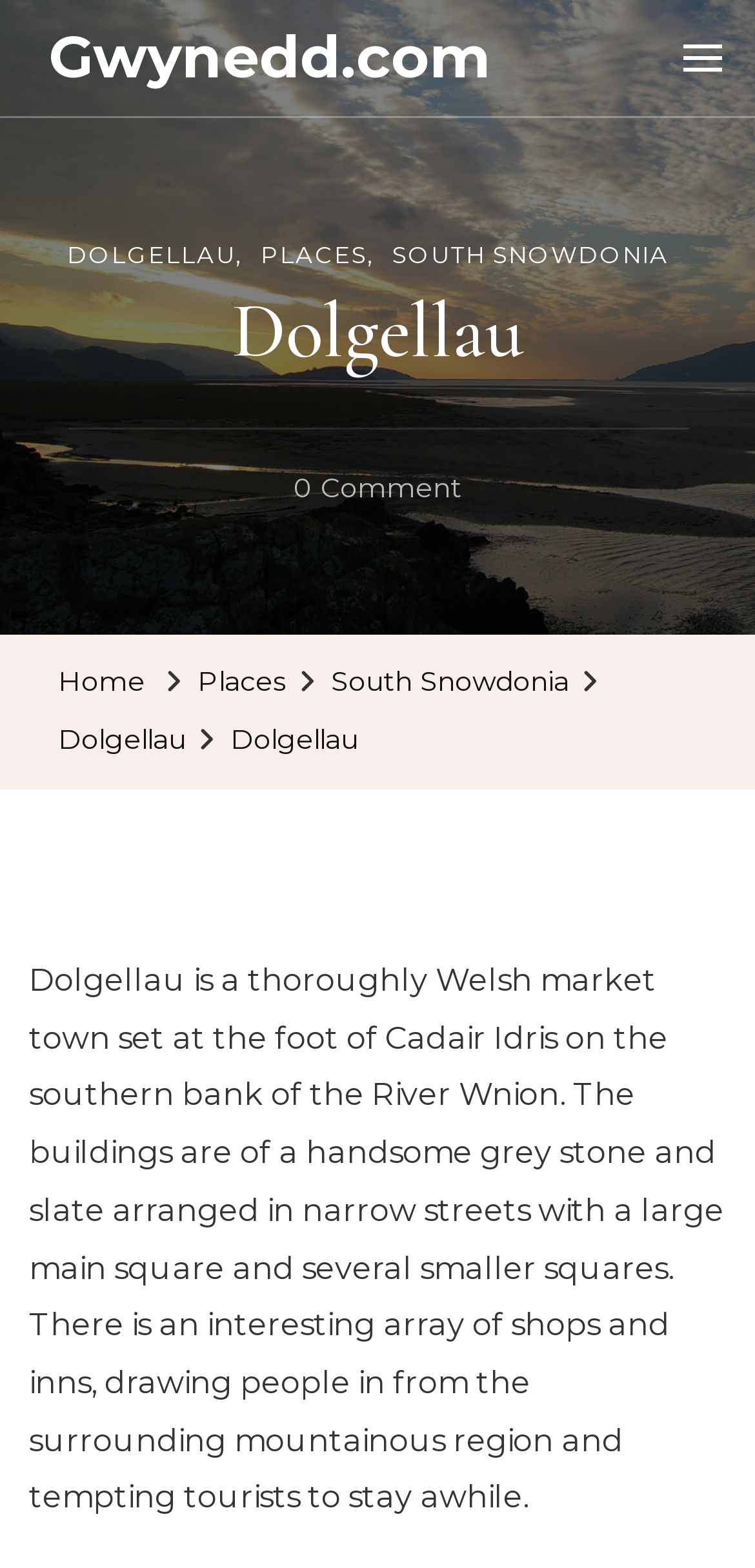Show the bounding box coordinates of the element that should be clicked to complete the task: "Go to South Snowdonia".

[0.519, 0.15, 0.886, 0.175]